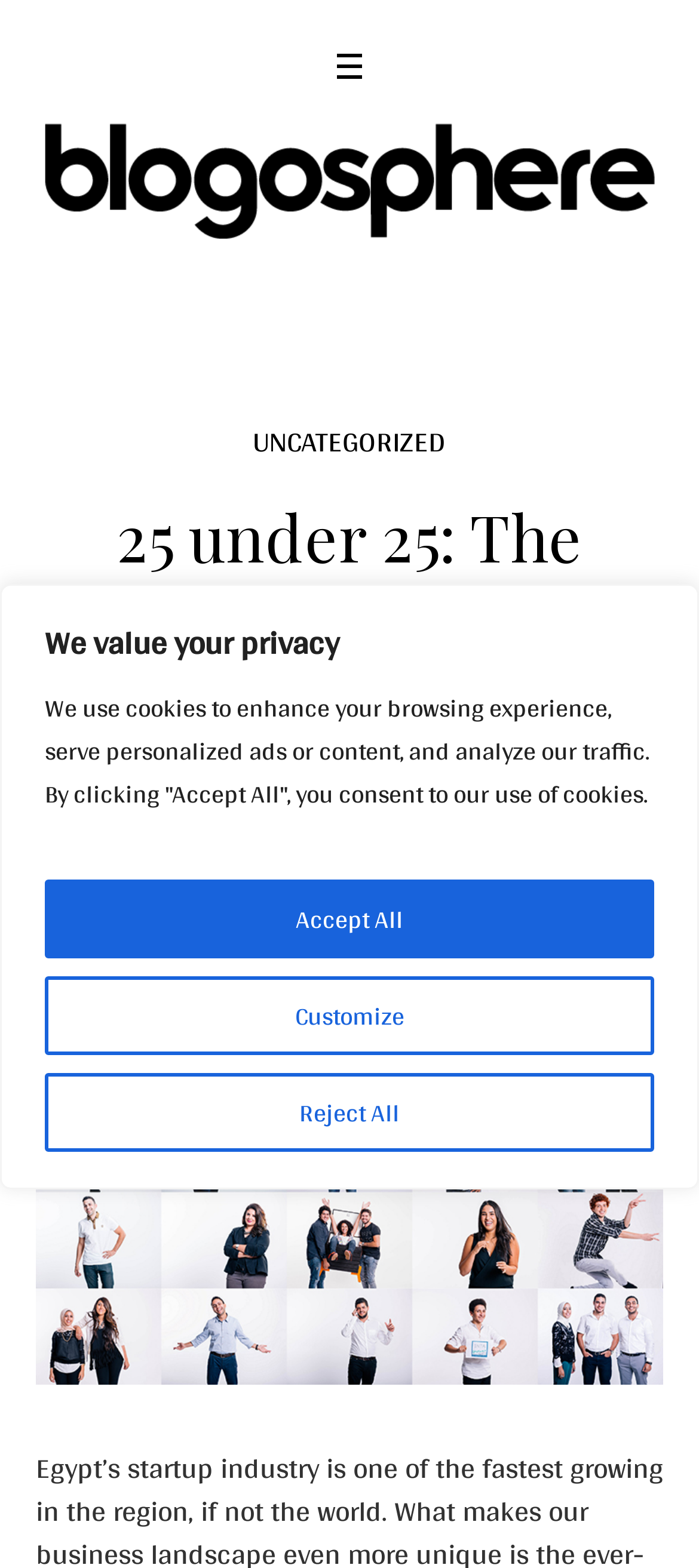Describe all the key features and sections of the webpage thoroughly.

The webpage is about Egypt's startup industry, specifically highlighting the entrepreneurs driving the country's startup revolution. At the top of the page, there is a privacy notice with a heading "We value your privacy" and three buttons: "Customize", "Reject All", and "Accept All". 

Below the privacy notice, there are two links on the left side of the page: one is the website's logo, represented by an icon, and the other is the author's name, "Valentina Primo", accompanied by a small image. On the right side of the page, there is a link to a category labeled "UNCATEGORIZED".

The main content of the page is headed by a large title "25 under 25: The entrepreneurs driving Egypt’s Startup Revolution", which is followed by the publication date "August 24, 2015" and the author's name "VALEPRIMO". There are also links to the number of comments and likes, with zero counts.

Below the title, there is a large image that takes up most of the page's width, which is related to the article's content. The image has a link to the article's title.